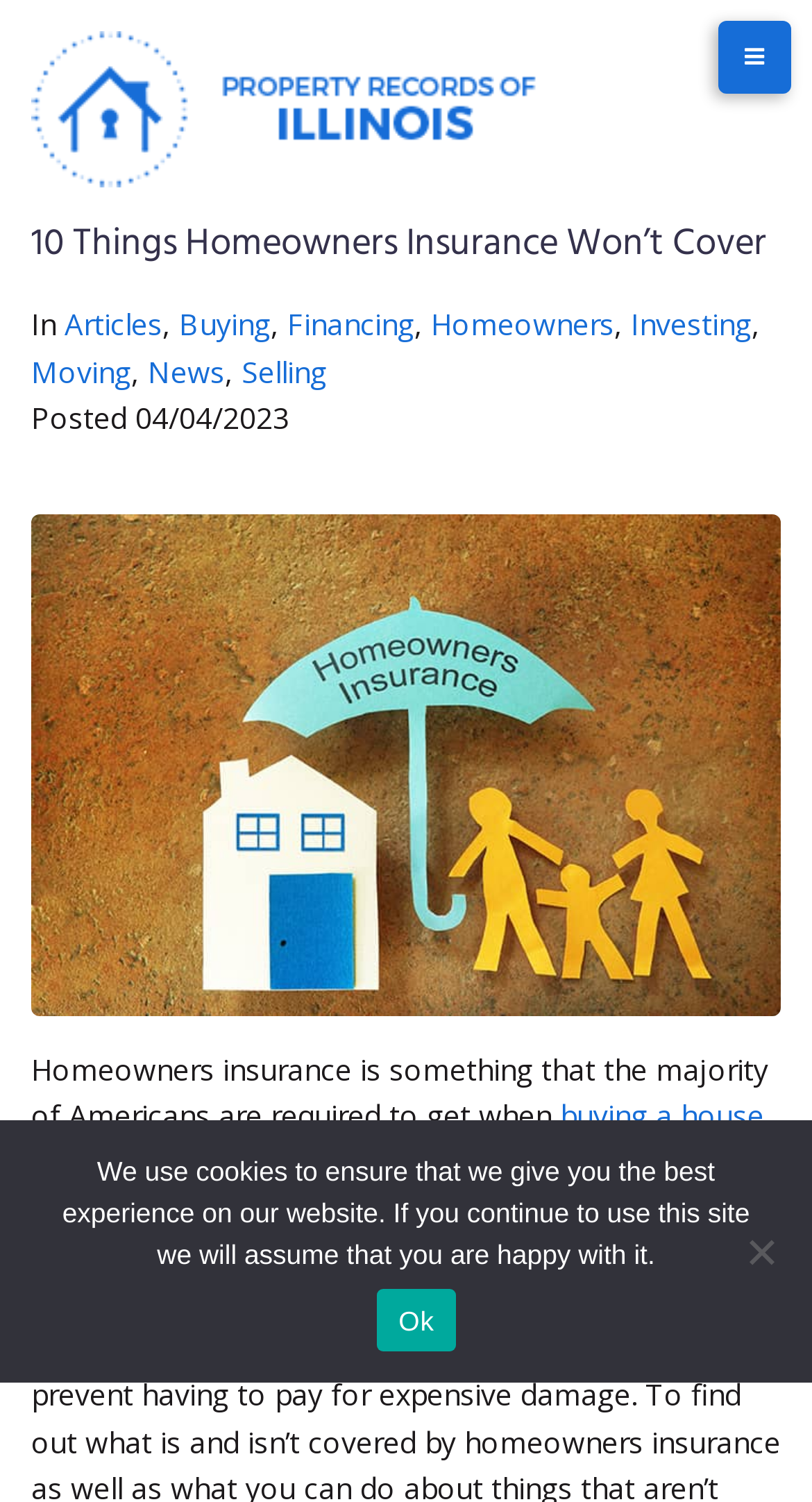Use one word or a short phrase to answer the question provided: 
What is the date of the article?

04/04/2023